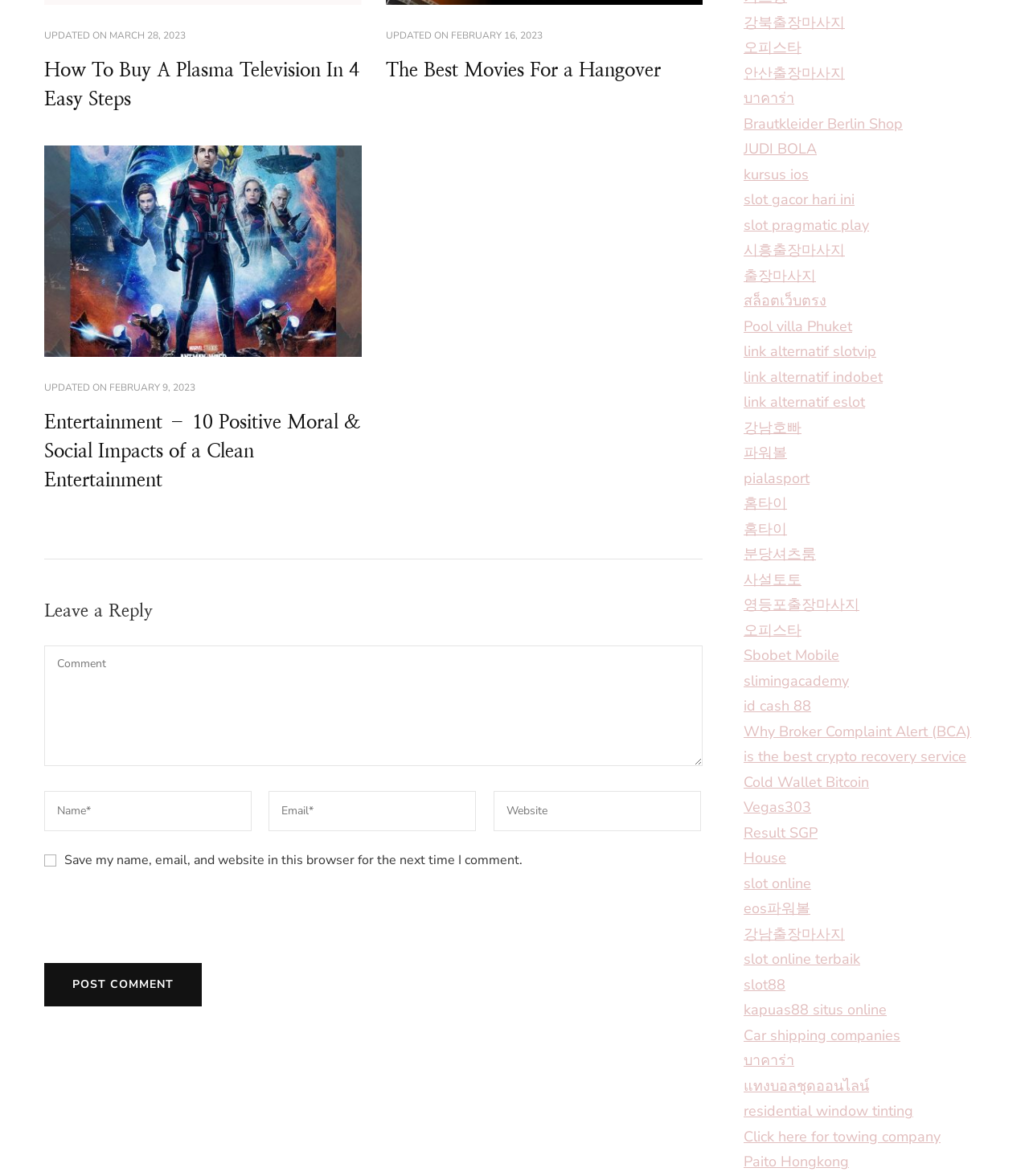Identify the bounding box coordinates of the section to be clicked to complete the task described by the following instruction: "Click the 'UPDATED ON MARCH 28, 2023' link". The coordinates should be four float numbers between 0 and 1, formatted as [left, top, right, bottom].

[0.106, 0.024, 0.18, 0.037]